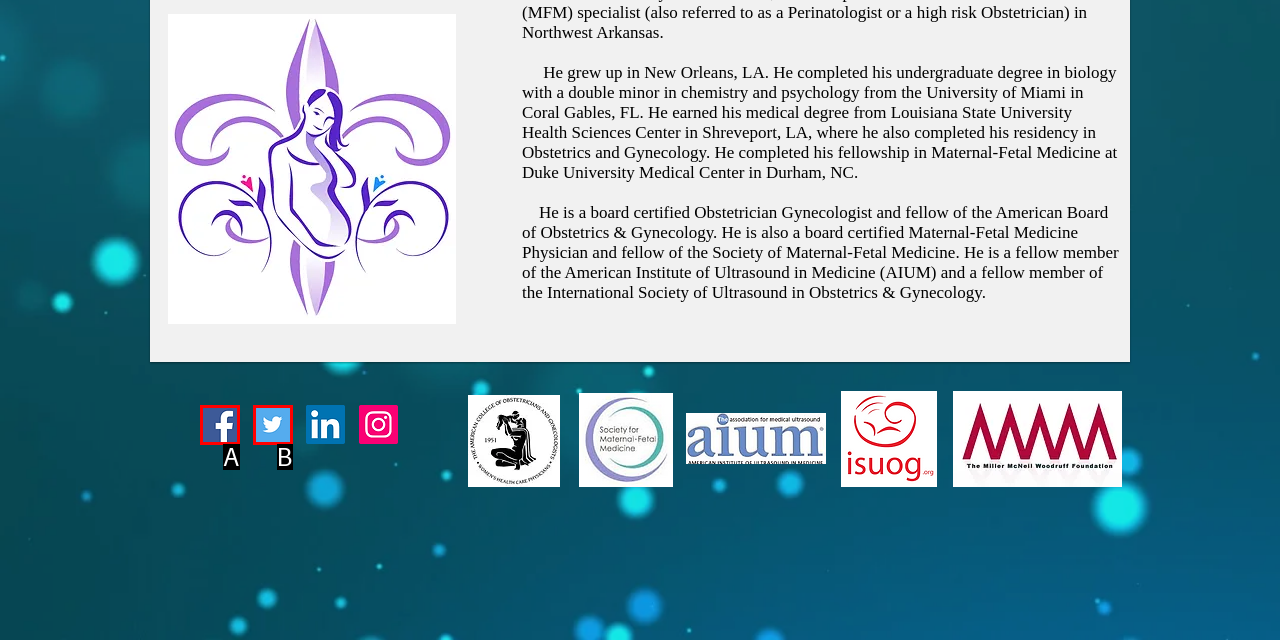Pick the option that best fits the description: Регистрация доменов. Reply with the letter of the matching option directly.

None